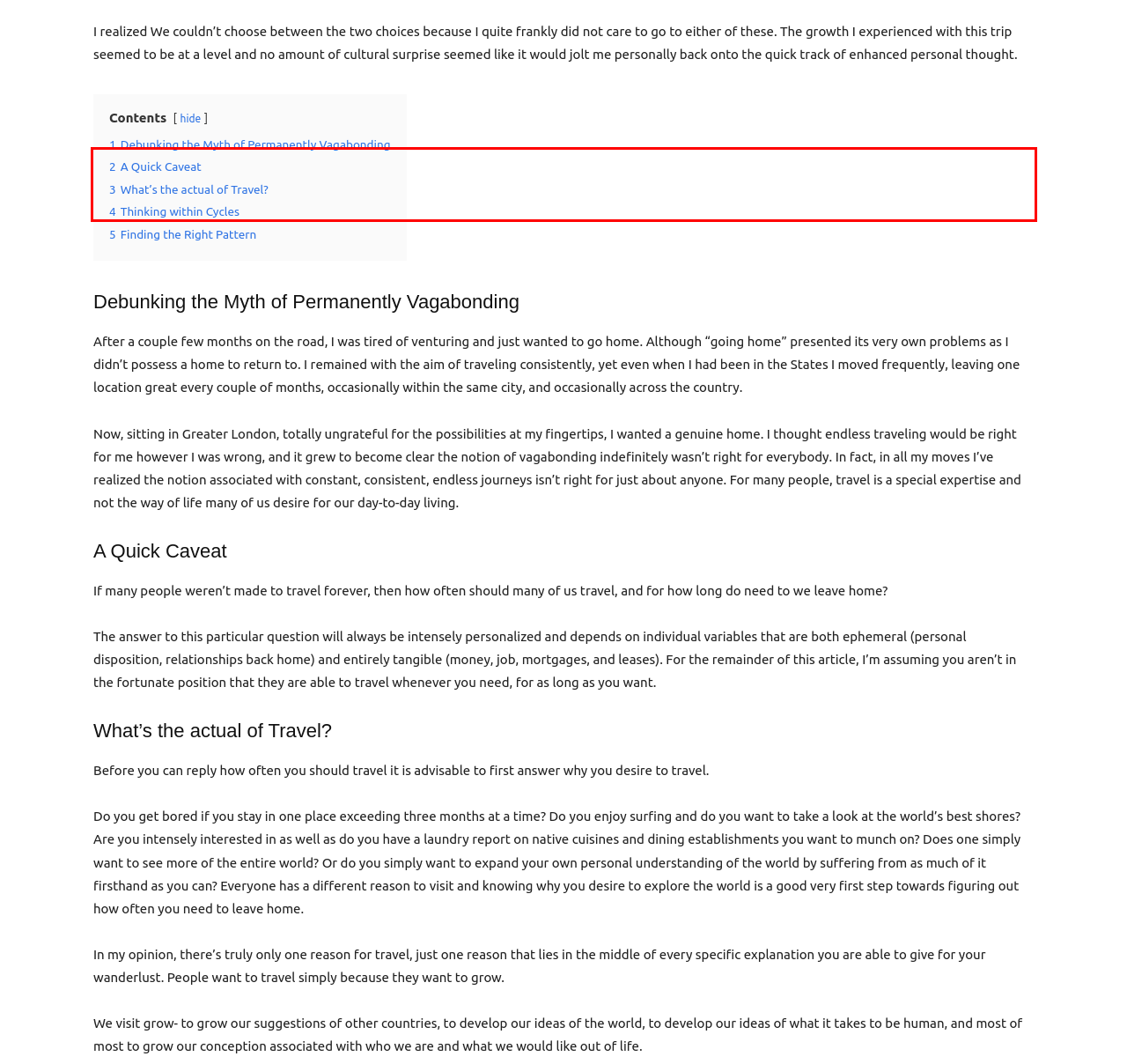You are presented with a screenshot containing a red rectangle. Extract the text found inside this red bounding box.

I after found myself in London resting on the floor of a friend’s level, debating my next transfer. I had been traveling for several months and couldn’t make a decision whether I wanted to visit The other agents or Istanbul next. I had not been to either and both equally were well out of this normal comfort zone, a combination of standards that should have insured a sensation of excitement no matter which route I selected.